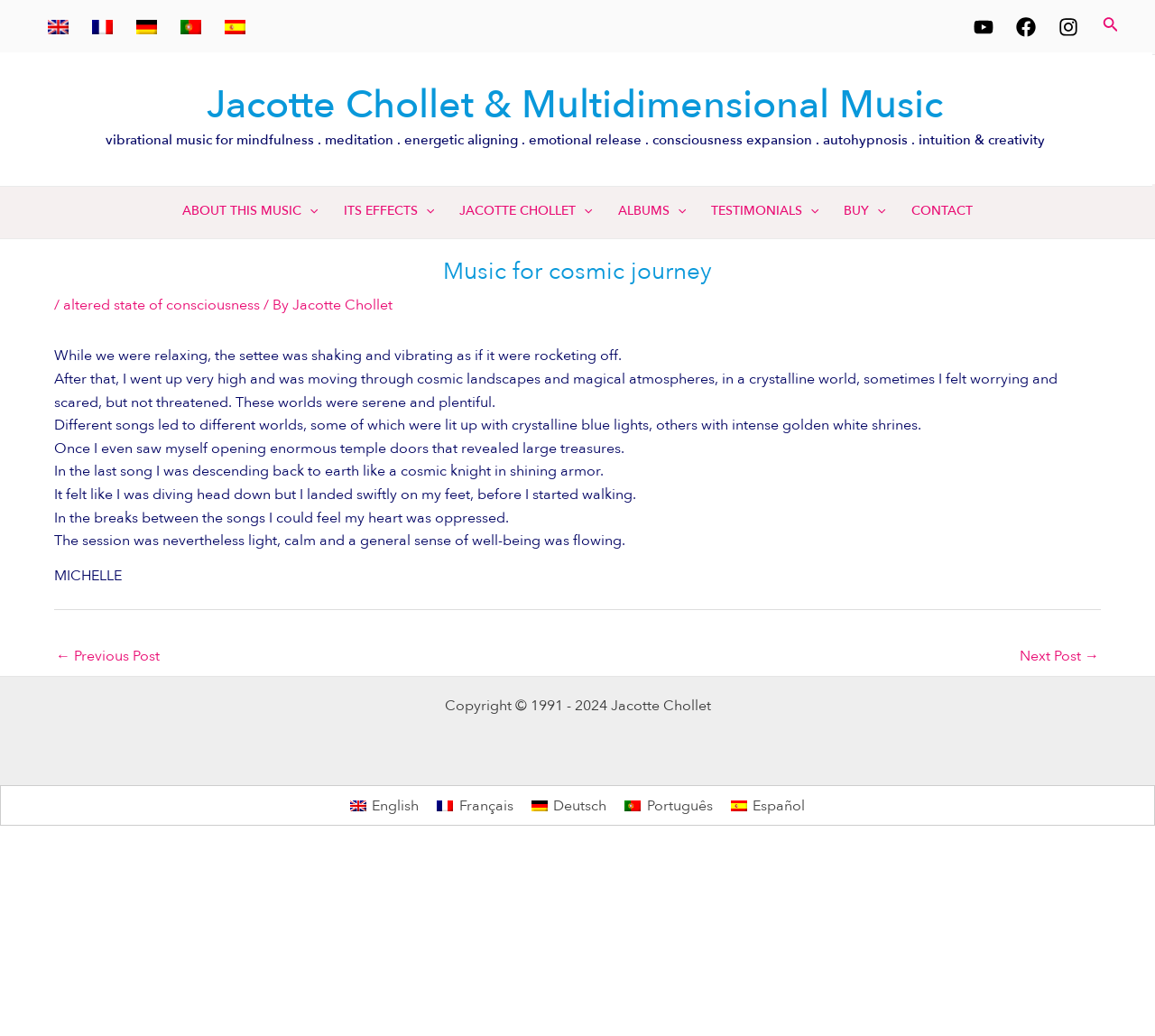Given the description "Jacotte Chollet & Multidimensional Music", provide the bounding box coordinates of the corresponding UI element.

[0.179, 0.076, 0.816, 0.127]